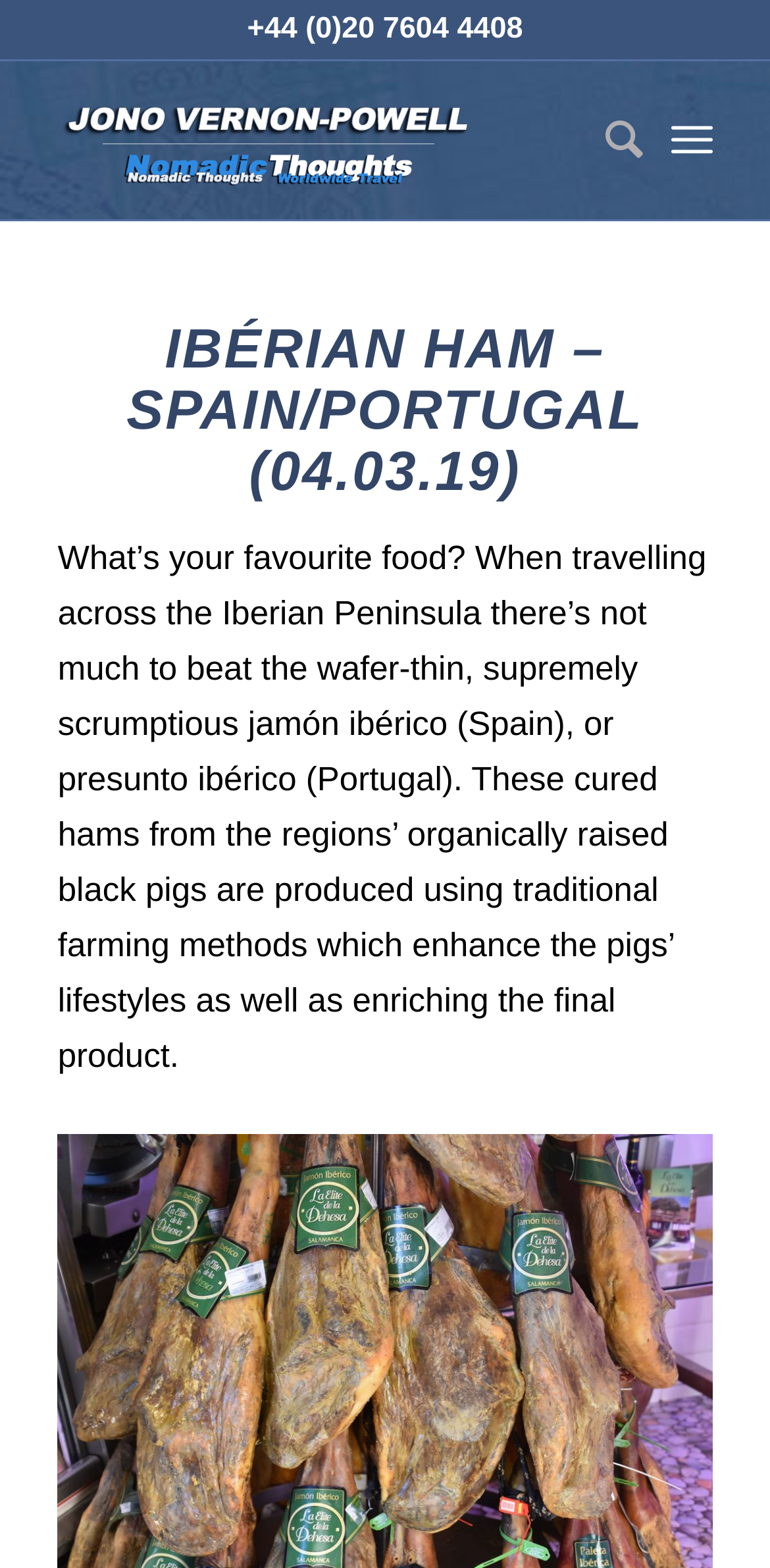Please reply with a single word or brief phrase to the question: 
What is the topic of the article?

Ibérian Ham